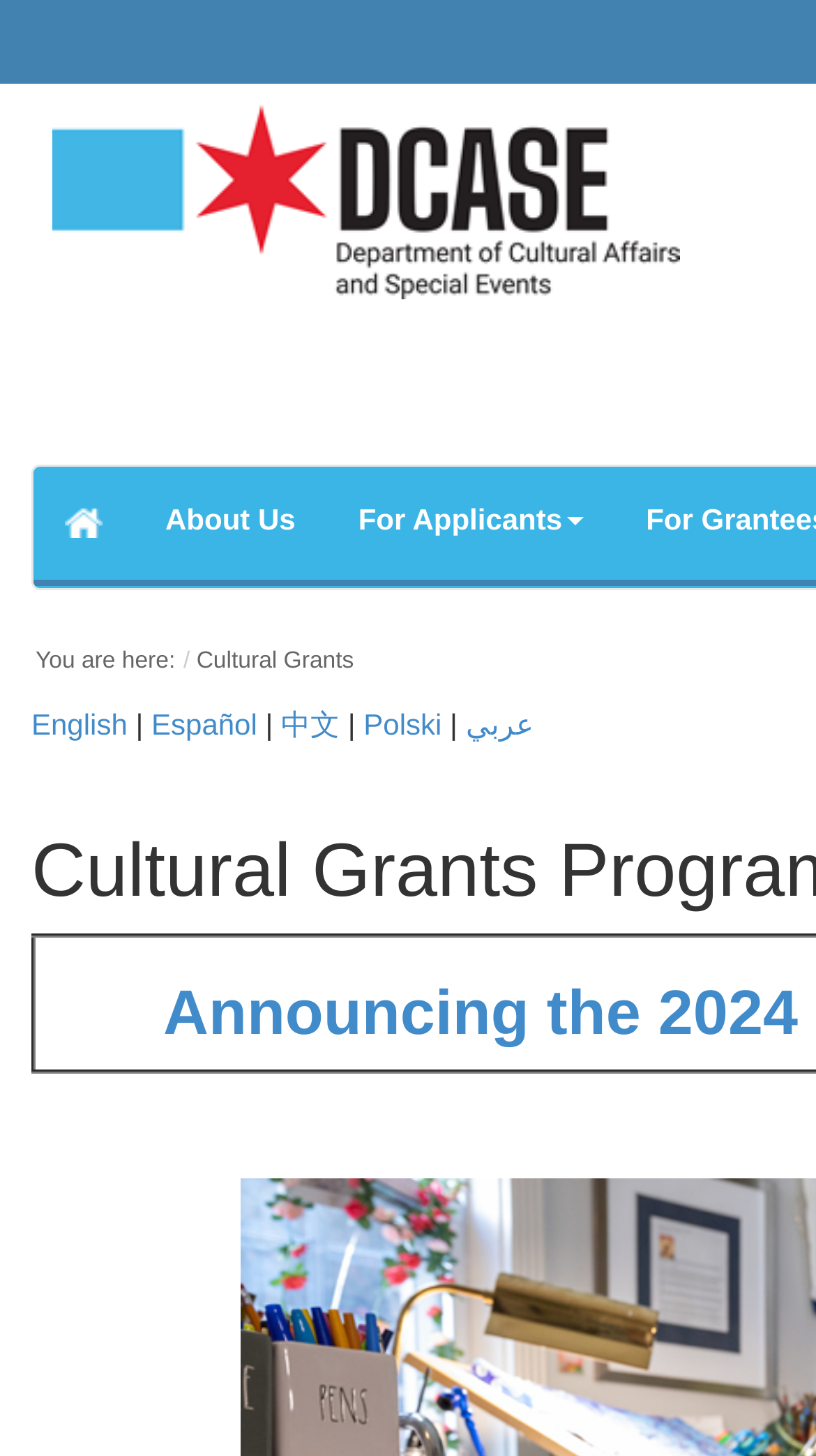Provide the bounding box coordinates for the UI element that is described as: "عربي".

[0.571, 0.486, 0.653, 0.509]